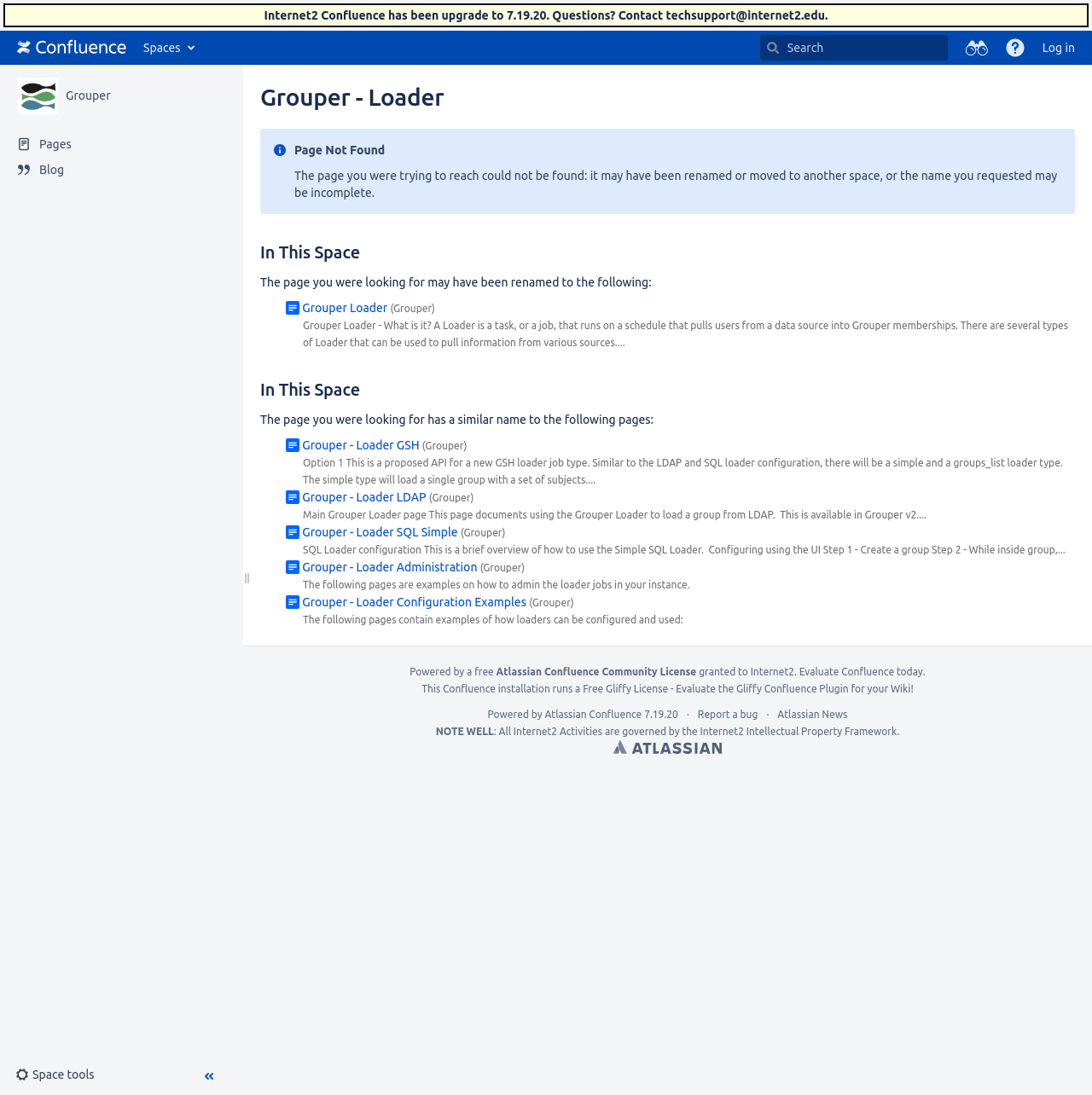How many types of Loader are mentioned on the webpage?
Using the details shown in the screenshot, provide a comprehensive answer to the question.

I counted the different types of Loader mentioned on the webpage, including LDAP, SQL, and GSH. There are multiple types of Loader mentioned, but the exact number is not specified.